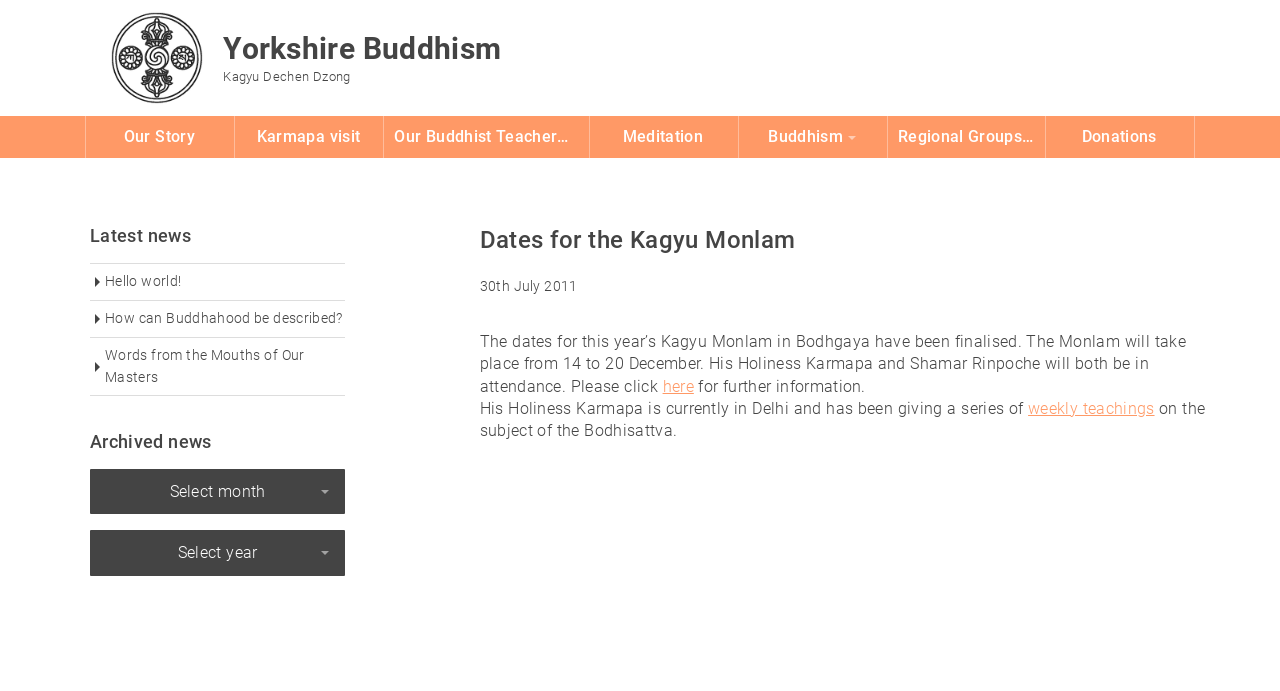Highlight the bounding box of the UI element that corresponds to this description: "Our Buddhist Teachers".

[0.3, 0.168, 0.458, 0.229]